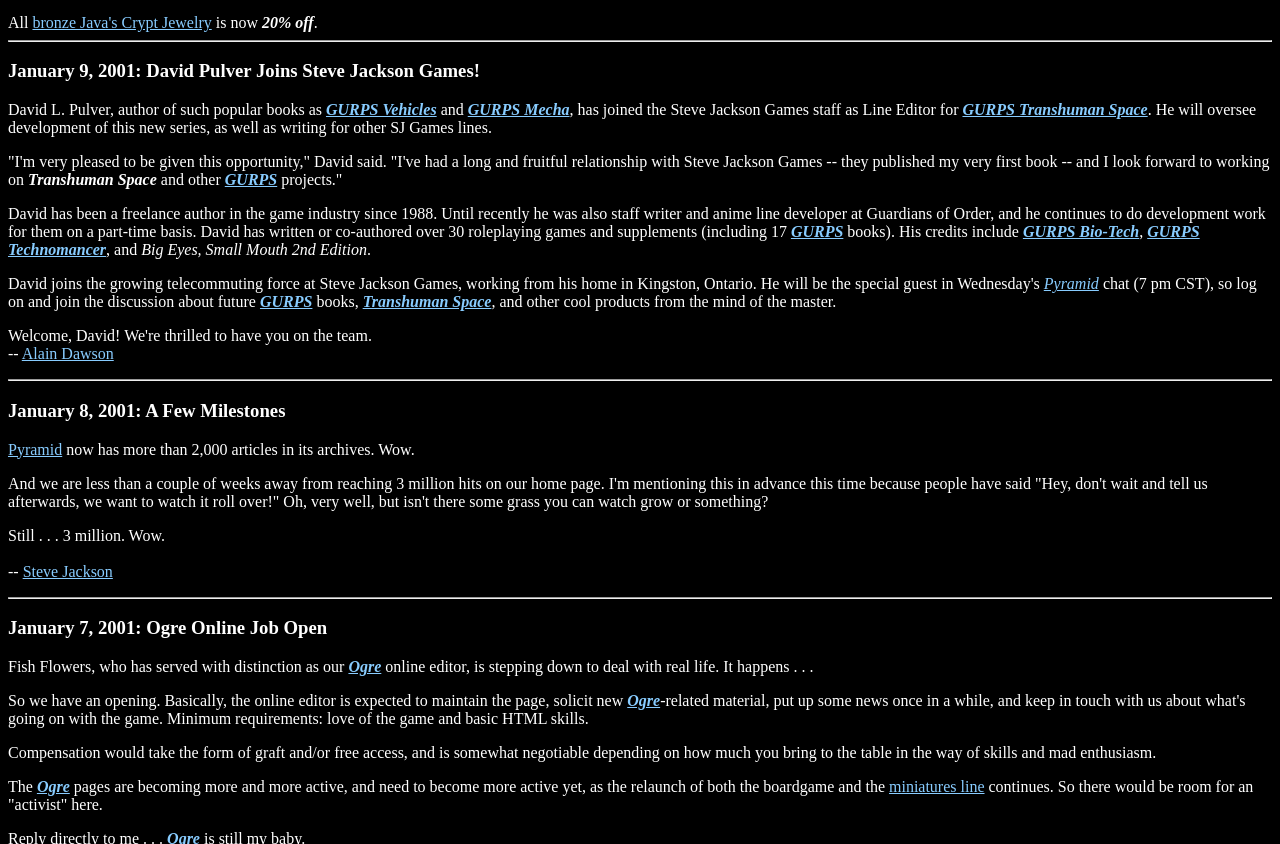Identify the bounding box coordinates necessary to click and complete the given instruction: "Click on 'bronze Java's Crypt Jewelry'".

[0.025, 0.016, 0.165, 0.036]